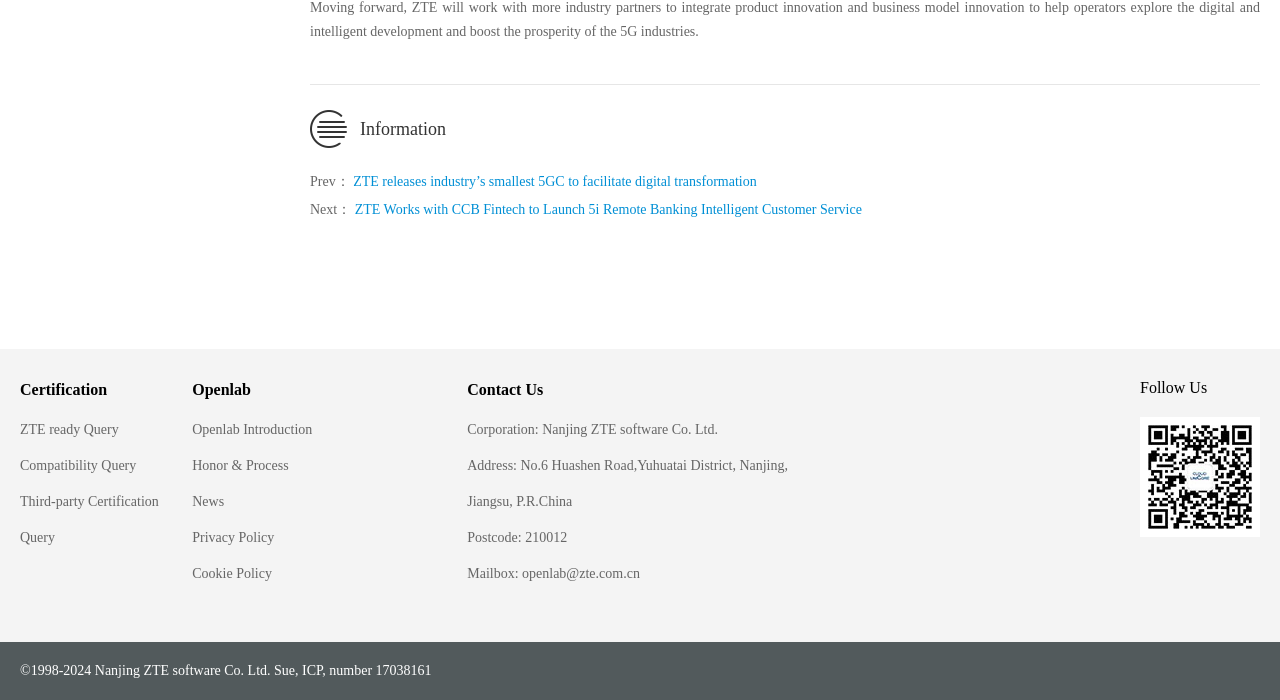What is the copyright information of this webpage?
Examine the screenshot and reply with a single word or phrase.

Nanjing ZTE software Co. Ltd.